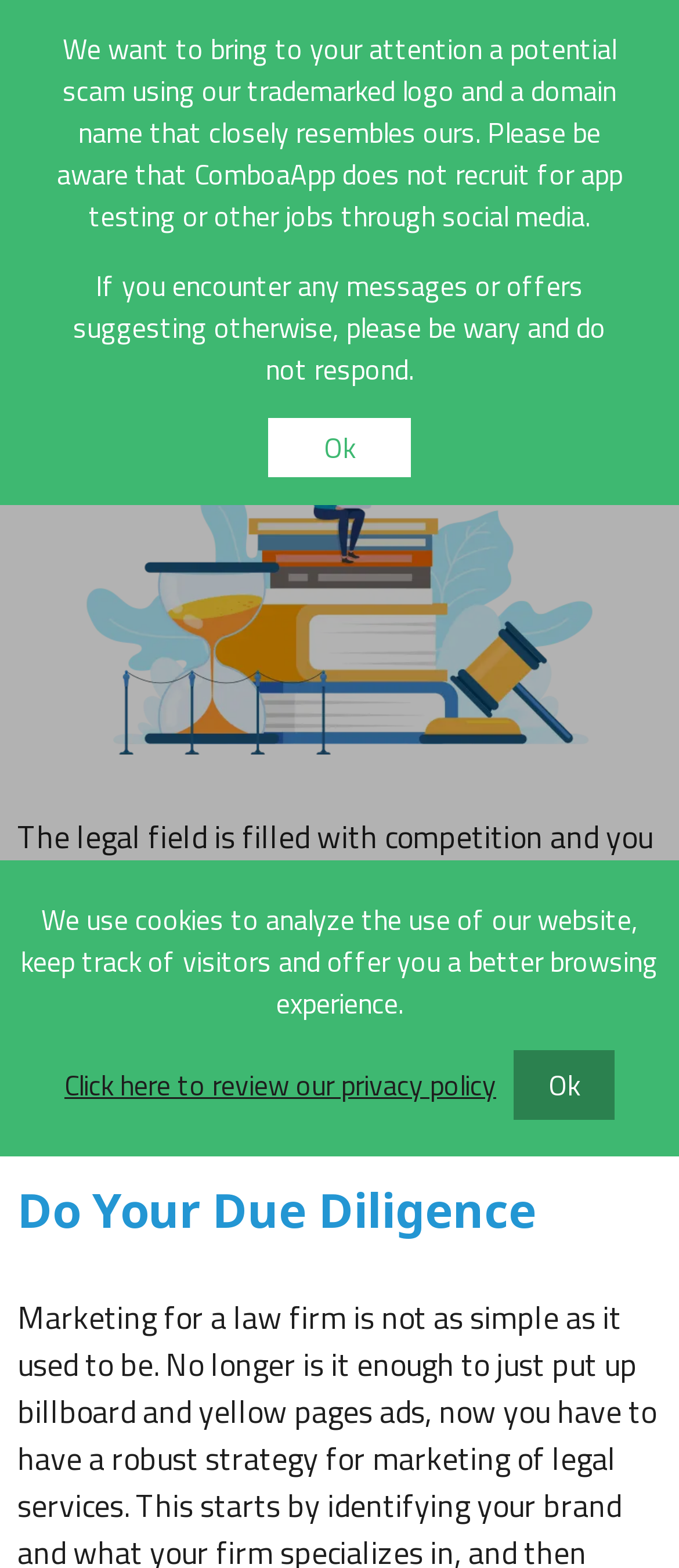Locate the bounding box coordinates of the UI element described by: "marketing agency". Provide the coordinates as four float numbers between 0 and 1, formatted as [left, top, right, bottom].

[0.026, 0.639, 0.91, 0.699]